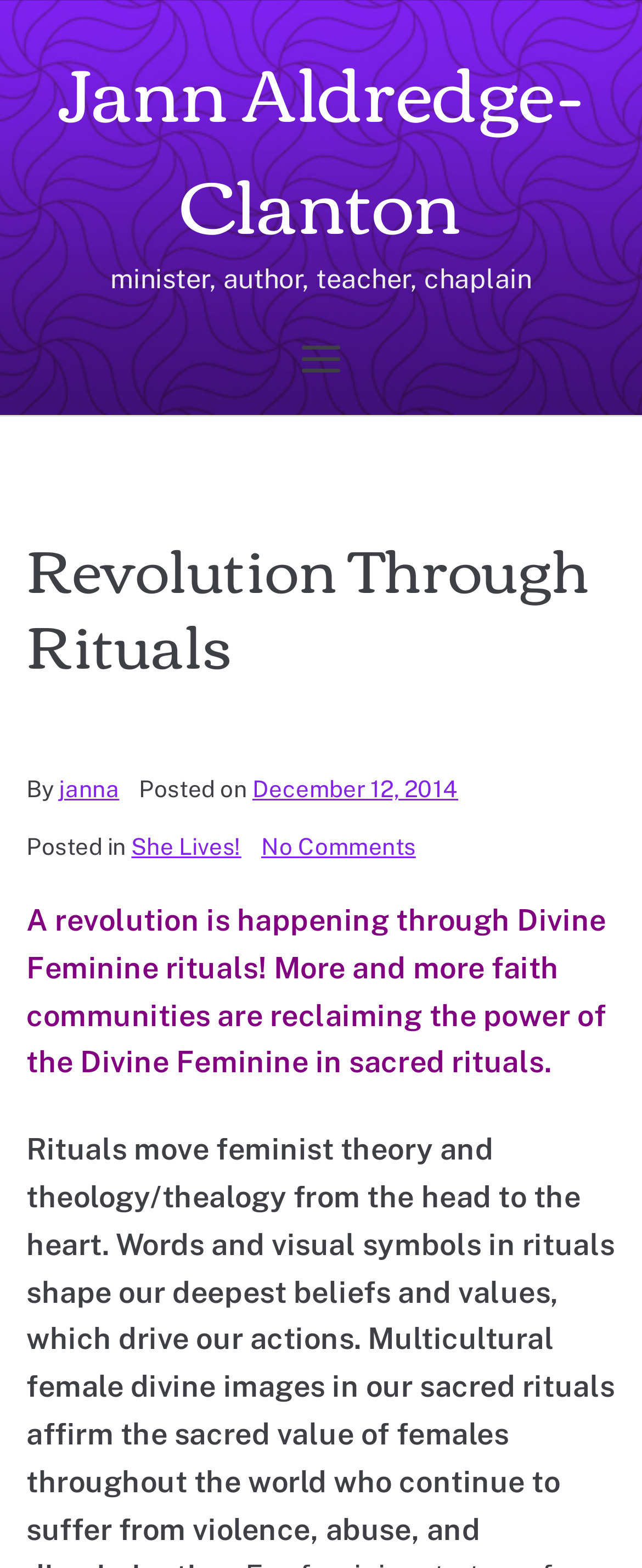Answer the question in a single word or phrase:
What is the date of this post?

December 12, 2014